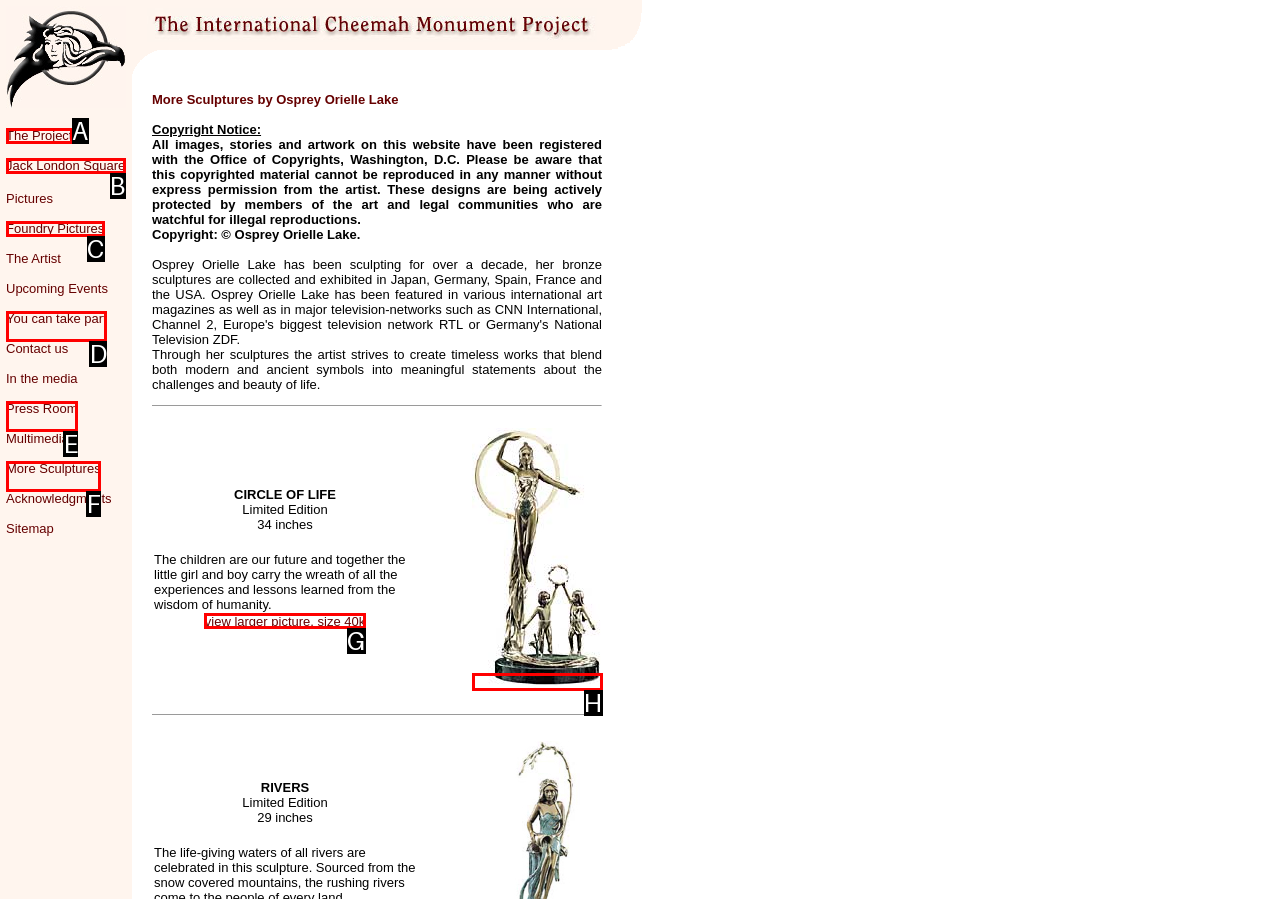Identify the bounding box that corresponds to: view larger picture, size 40k
Respond with the letter of the correct option from the provided choices.

G